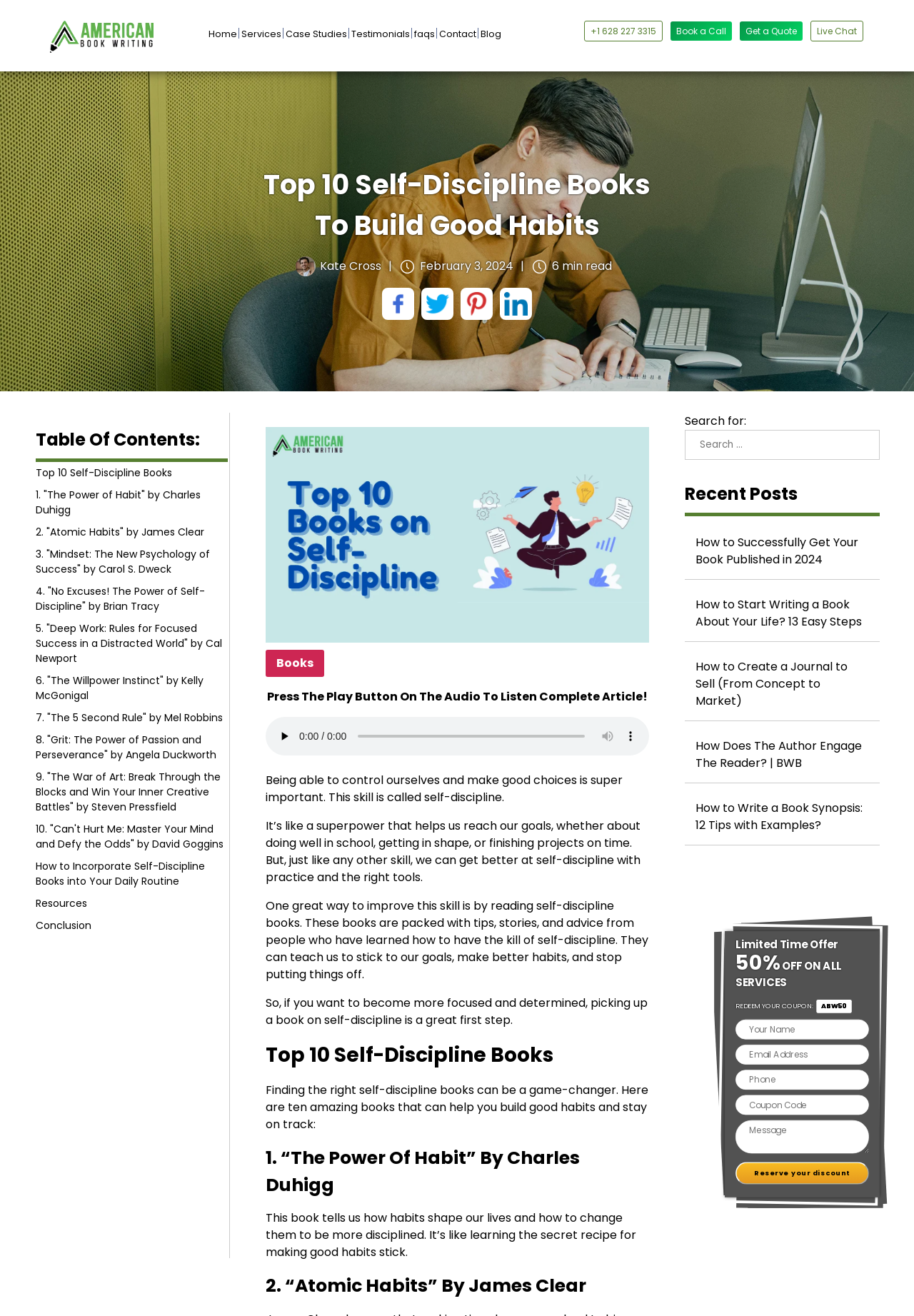Please identify the primary heading on the webpage and return its text.

Top 10 Self-Discipline Books To Build Good Habits